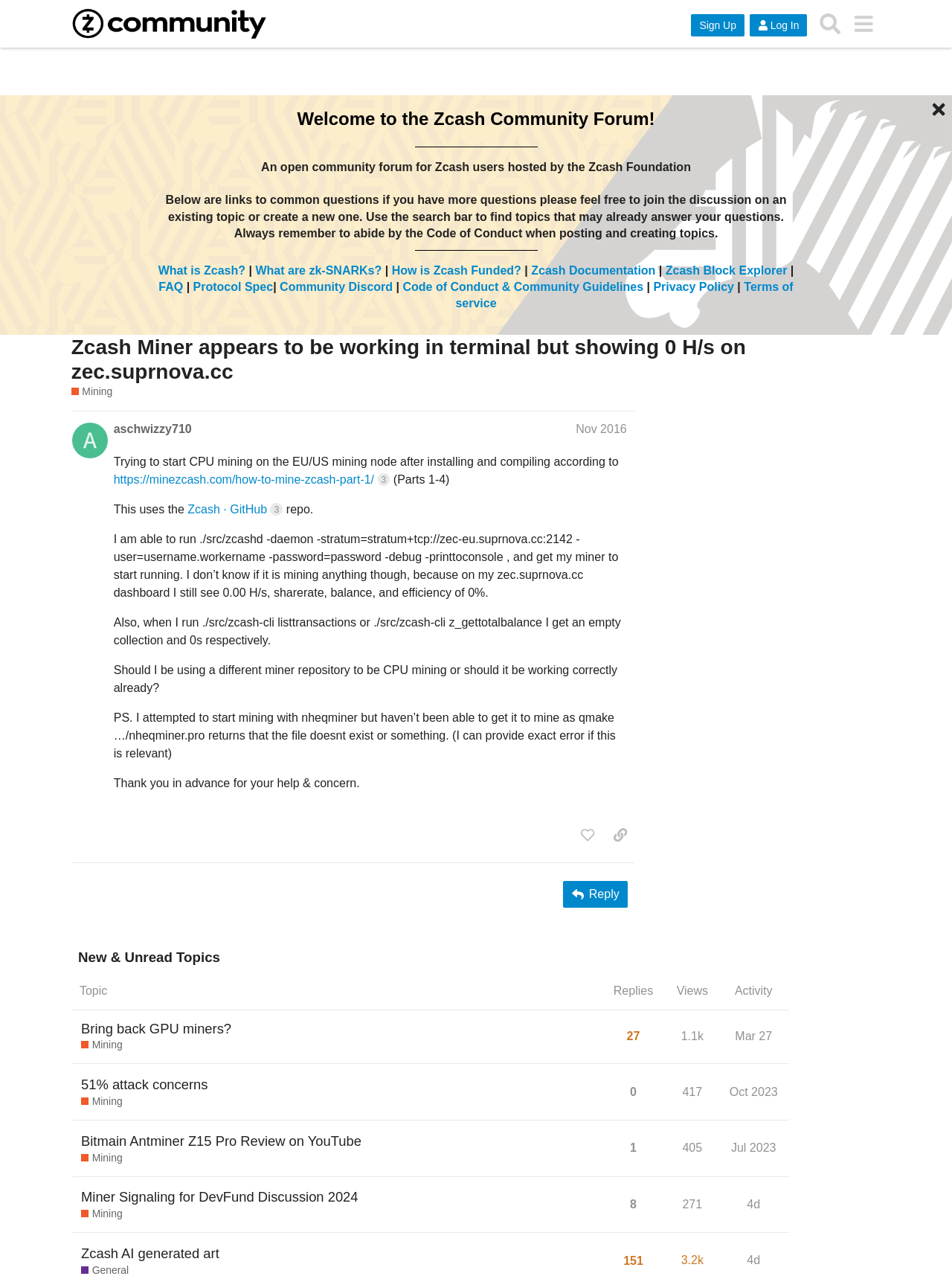What is the username of the user who created the first post?
Refer to the image and provide a one-word or short phrase answer.

aschwizzy710